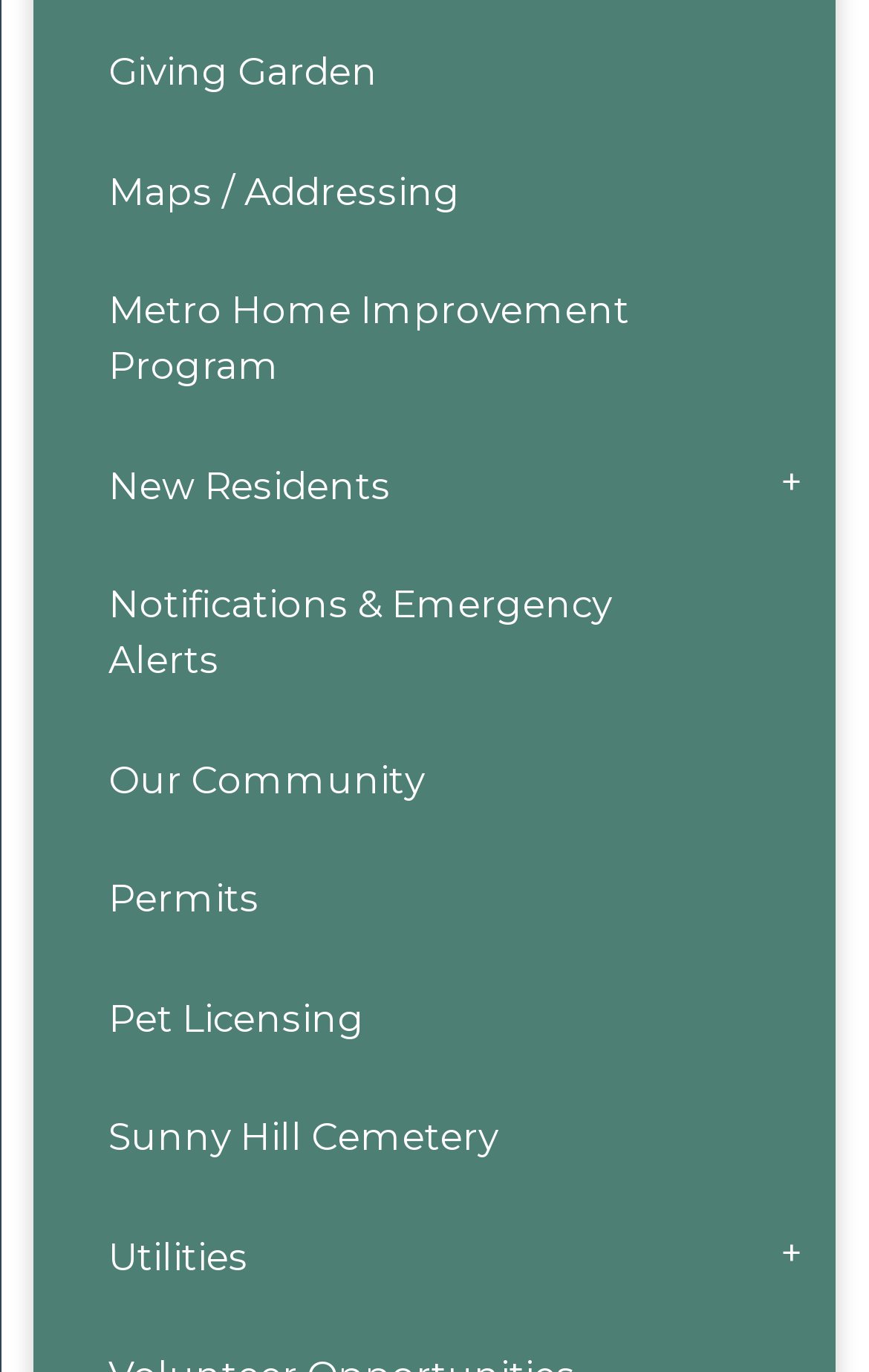Based on the element description: "Dating Advice", identify the UI element and provide its bounding box coordinates. Use four float numbers between 0 and 1, [left, top, right, bottom].

None